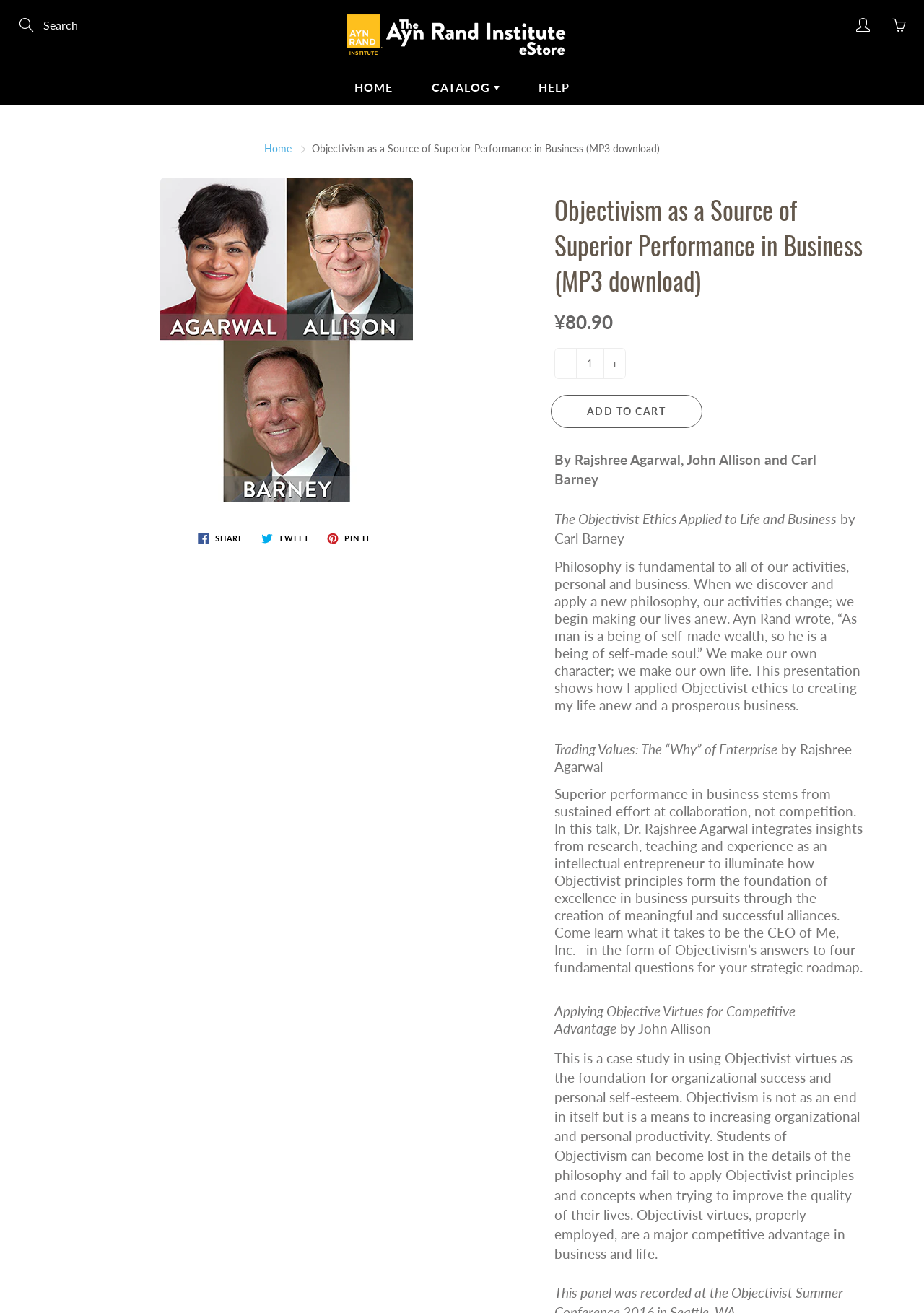Locate the bounding box coordinates of the element I should click to achieve the following instruction: "View product details".

[0.338, 0.108, 0.714, 0.118]